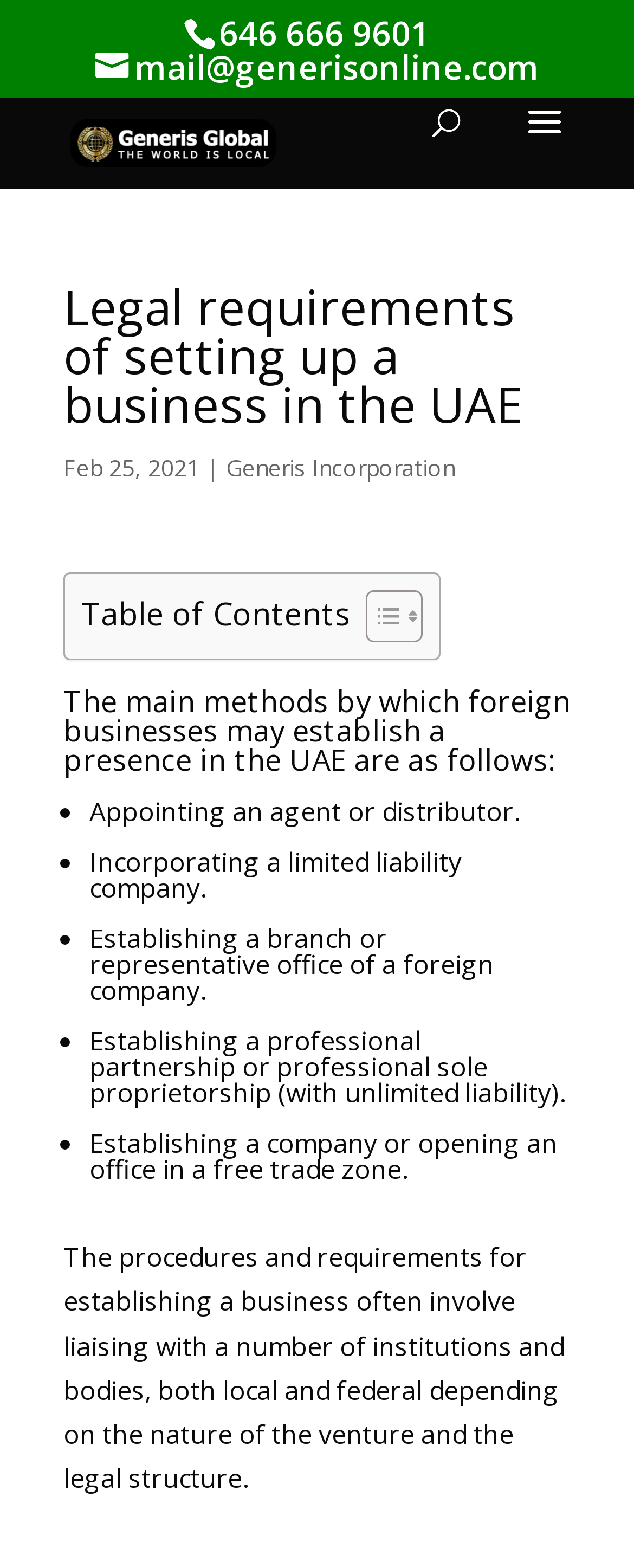Determine the bounding box of the UI component based on this description: "Generis Incorporation". The bounding box coordinates should be four float values between 0 and 1, i.e., [left, top, right, bottom].

[0.356, 0.288, 0.718, 0.308]